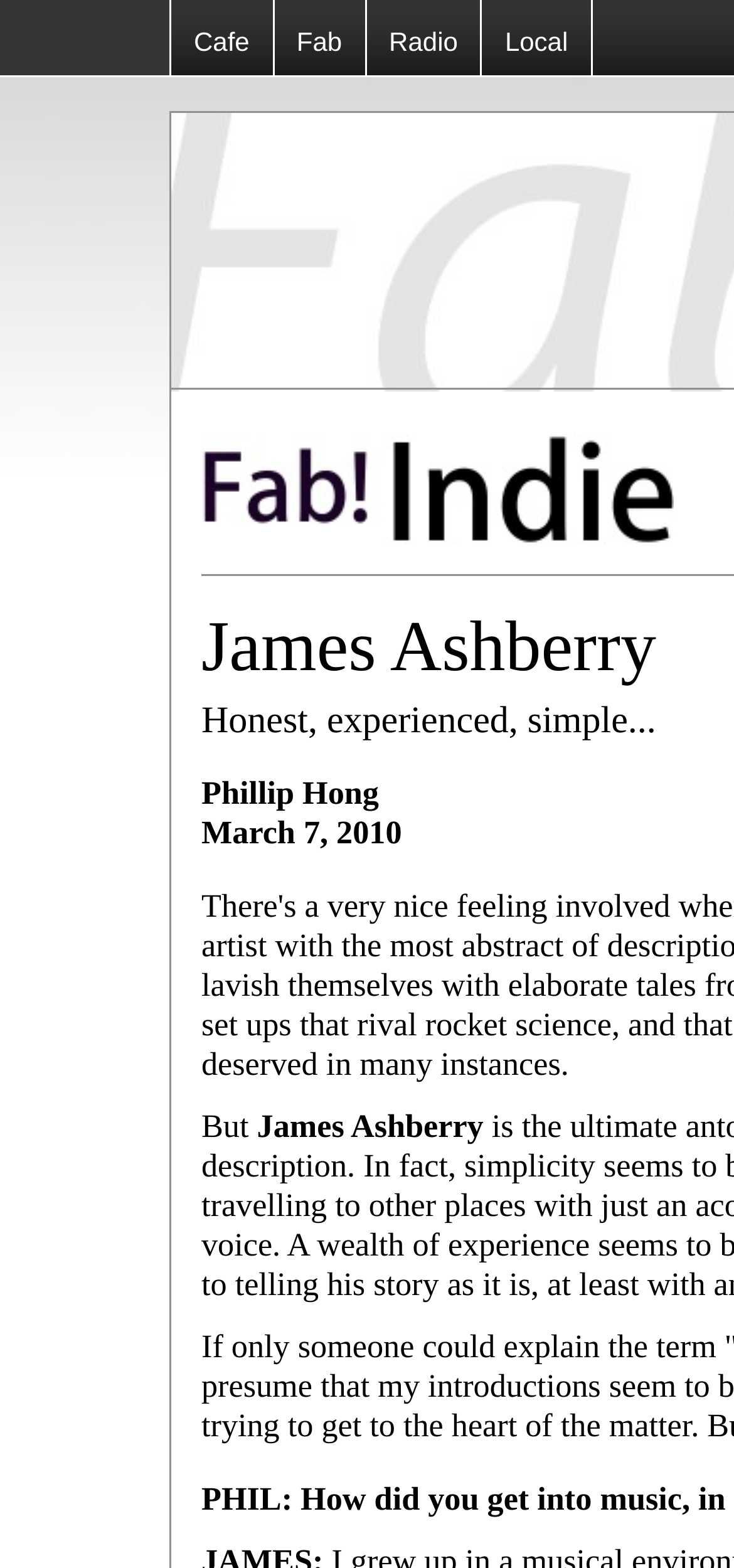Locate the bounding box coordinates of the UI element described by: "Cafe". The bounding box coordinates should consist of four float numbers between 0 and 1, i.e., [left, top, right, bottom].

[0.264, 0.016, 0.34, 0.035]